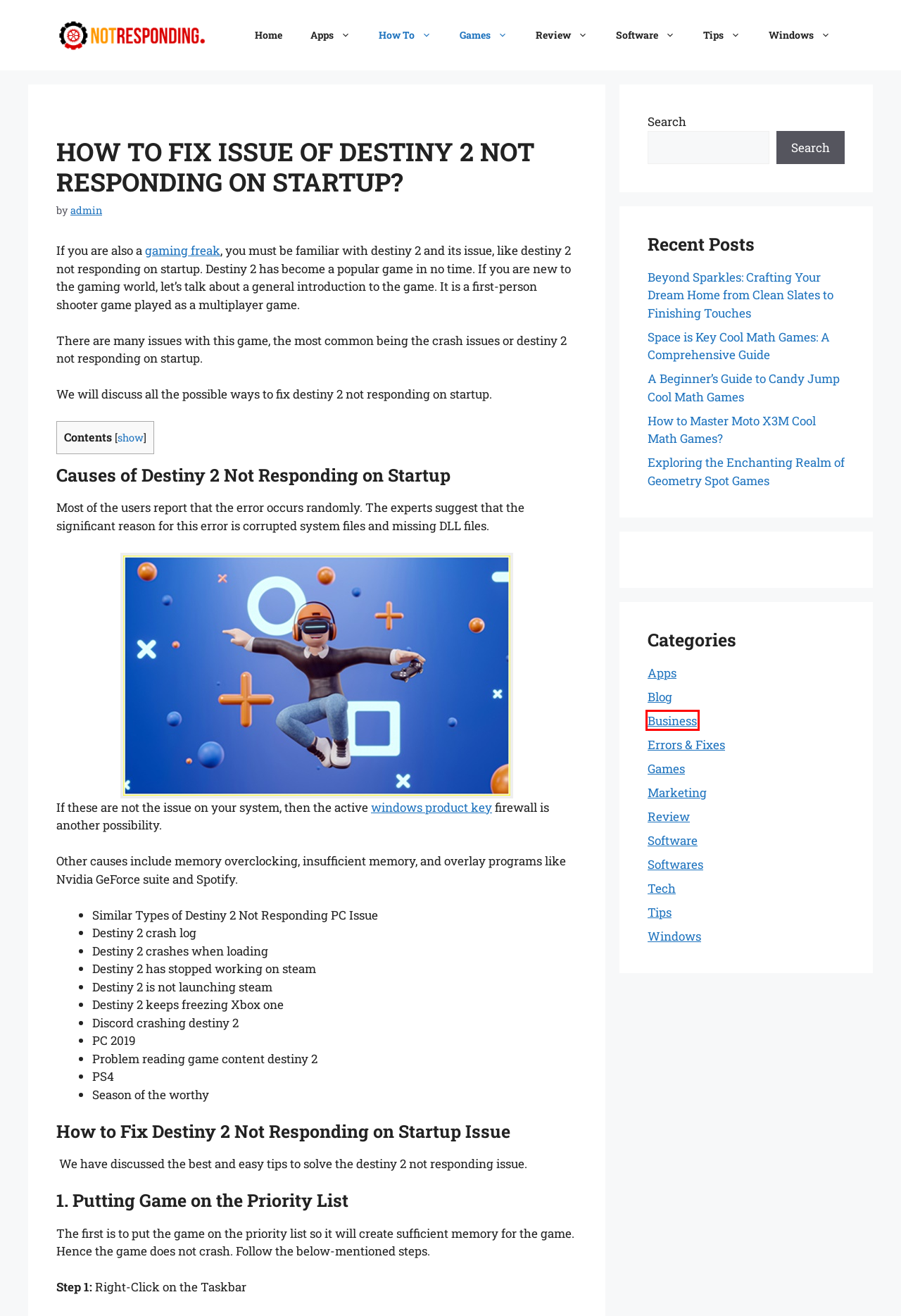Examine the webpage screenshot and identify the UI element enclosed in the red bounding box. Pick the webpage description that most accurately matches the new webpage after clicking the selected element. Here are the candidates:
A. Blog Archives - Not Responding
B. Space is Key Cool Math Games: A Comprehensive Guide - Not Responding
C. Business Archives - Not Responding
D. Softwares Archives - Not Responding
E. Tips Archives - Not Responding
F. Exploring the Enchanting Realm of Geometry Spot Games - Not Responding
G. How to Master Moto X3M Cool Math Games?
H. Windows Archives - Not Responding

C